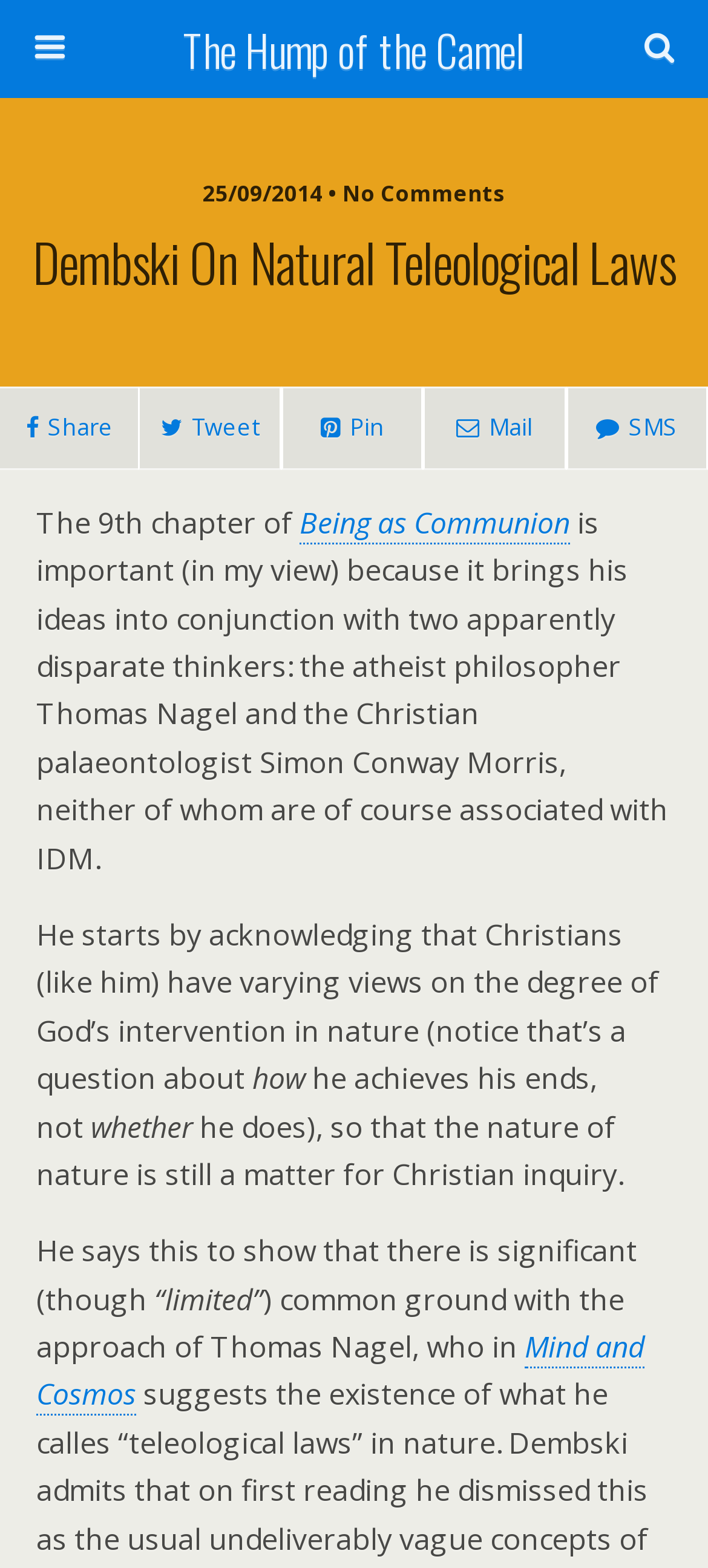What is the title of the book mentioned in the post?
Please give a detailed answer to the question using the information shown in the image.

I found the title of the book by looking at the link element with the content 'Being as Communion' which is located in the middle of the webpage.